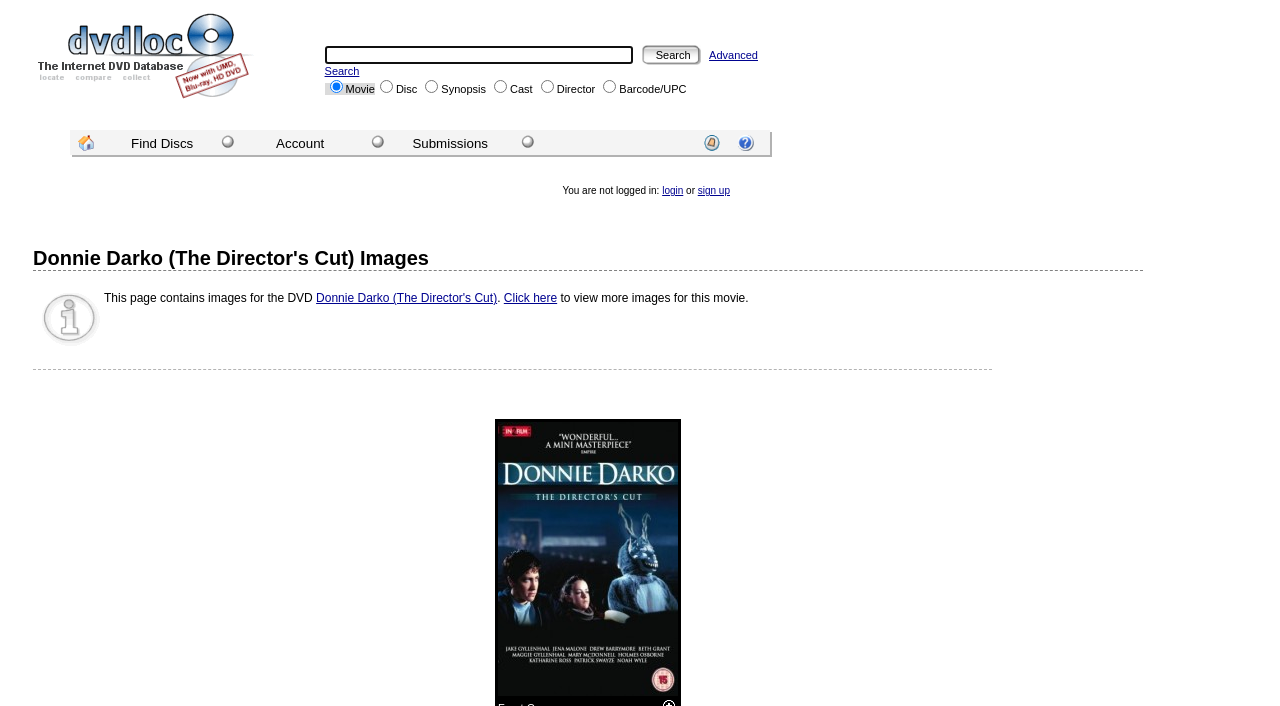Using the given element description, provide the bounding box coordinates (top-left x, top-left y, bottom-right x, bottom-right y) for the corresponding UI element in the screenshot: Donnie Darko (The Director's Cut)

[0.247, 0.412, 0.388, 0.432]